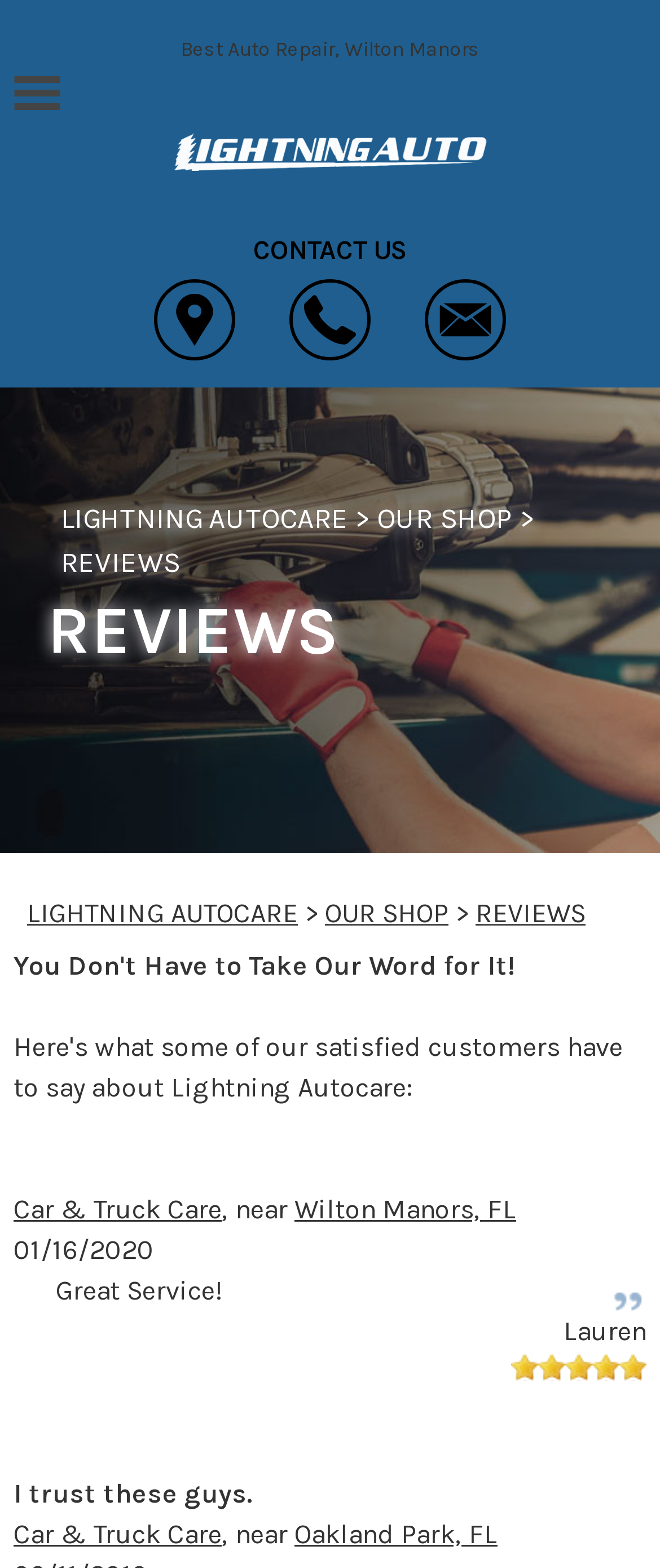What is the name of the auto repair shop?
Answer with a single word or short phrase according to what you see in the image.

Lightning Autocare